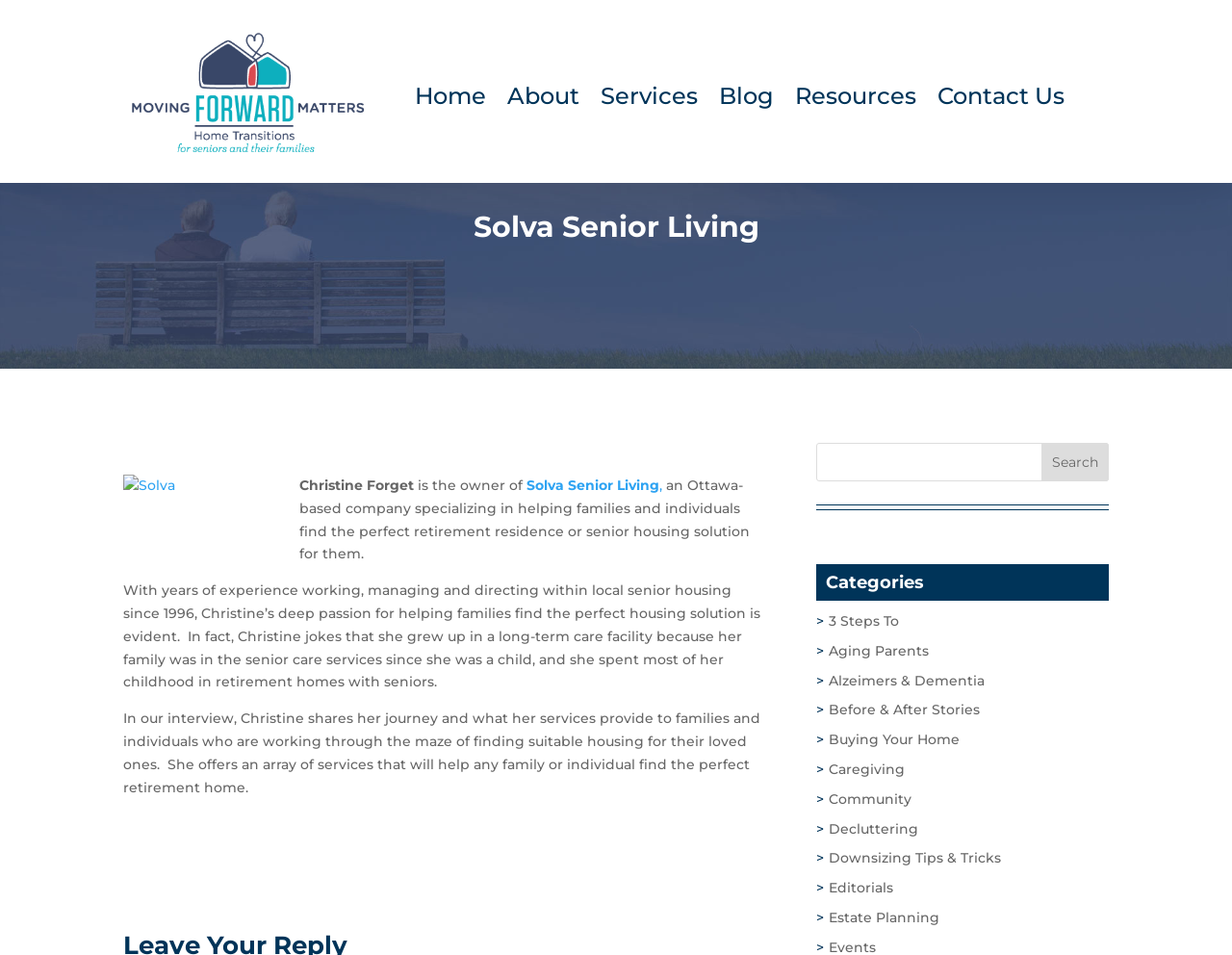Locate the bounding box coordinates of the area that needs to be clicked to fulfill the following instruction: "Explore the 'Blog' section". The coordinates should be in the format of four float numbers between 0 and 1, namely [left, top, right, bottom].

[0.583, 0.094, 0.628, 0.116]